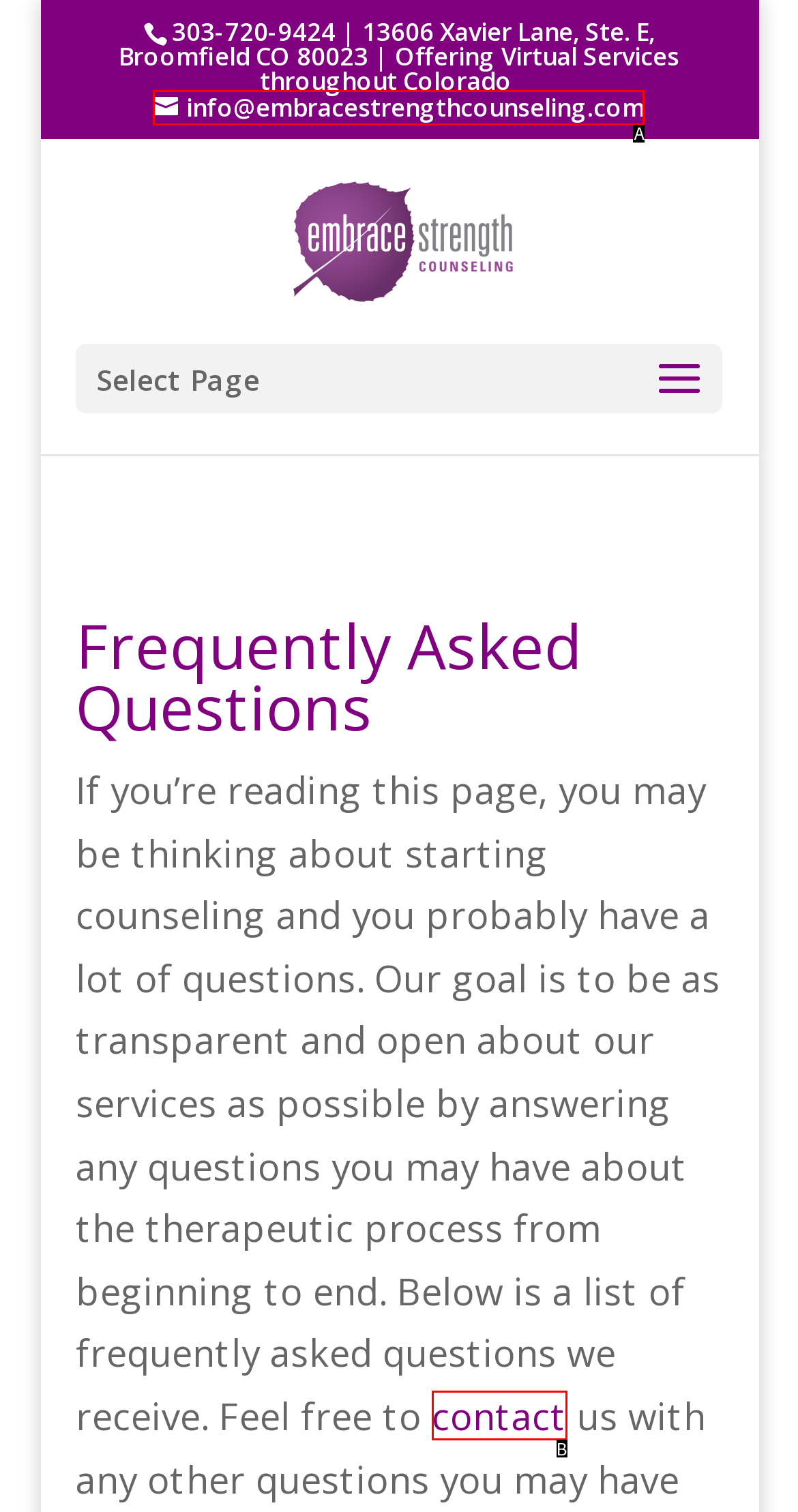Which option corresponds to the following element description: aria-label="Search Apps" name="term" placeholder="Search Apps"?
Please provide the letter of the correct choice.

None